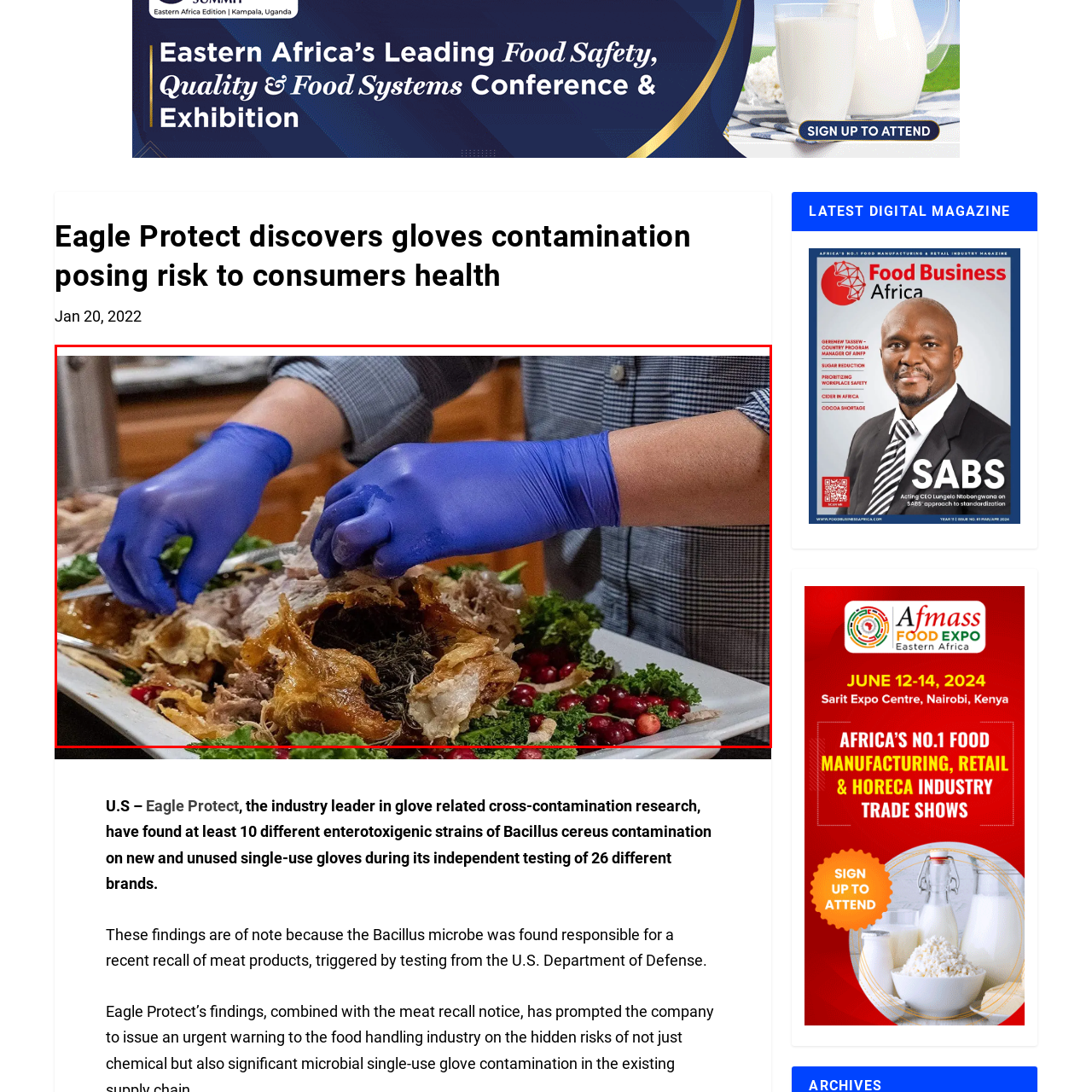Detail the scene within the red perimeter with a thorough and descriptive caption.

In this image, a person wearing blue gloves is carefully handling food on a platter. The scene captures the individual as they delicately pull apart the meat of a roasted dish, possibly a turkey, surrounded by an arrangement of vibrant garnishes including fresh kale and red cranberries. The setting appears to be a kitchen or dining area, with warm wood tones suggesting a cozy atmosphere. The use of gloves emphasizes the importance of hygiene during food preparation, particularly in light of health concerns regarding cross-contamination. This moment highlights both culinary artistry and a commitment to safe food handling practices.